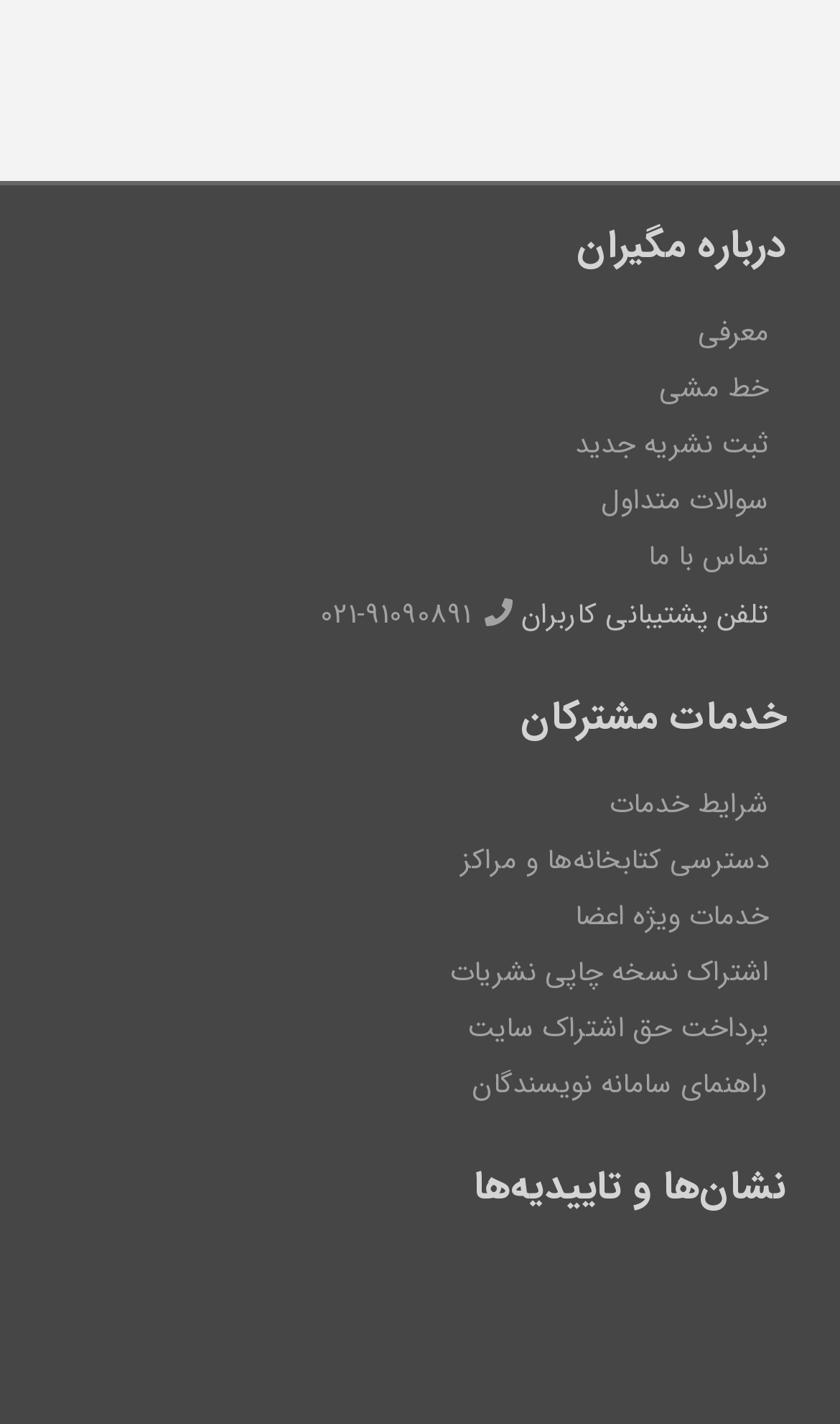Determine the bounding box coordinates of the section to be clicked to follow the instruction: "View نشان‌ها و تاییدیه‌ها". The coordinates should be given as four float numbers between 0 and 1, formatted as [left, top, right, bottom].

[0.564, 0.812, 0.936, 0.854]